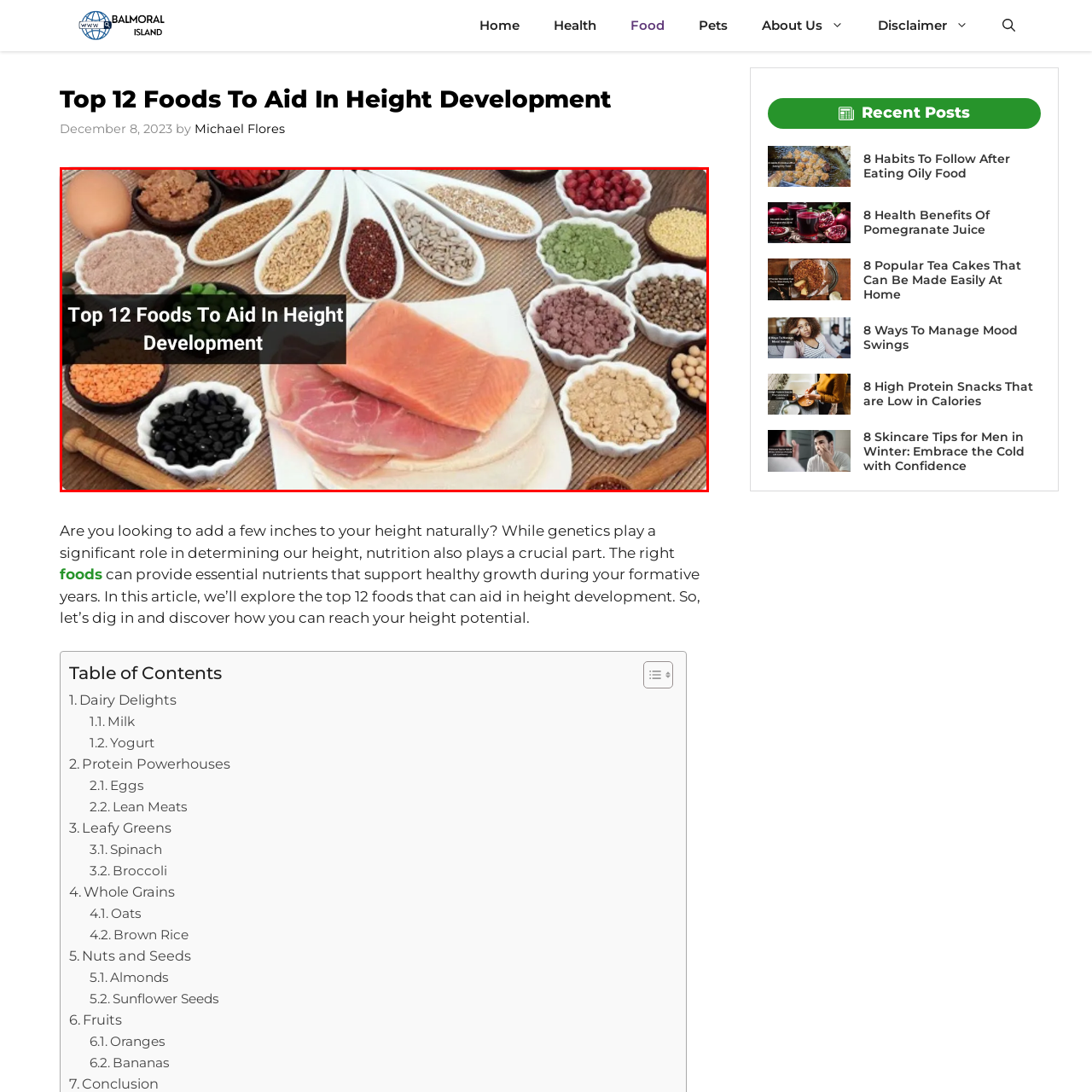Give an in-depth description of the scene depicted in the red-outlined box.

This vibrant image showcases an assortment of various foods carefully arranged to highlight the "Top 12 Foods To Aid In Height Development." In the center, slices of salmon and ham are prominently displayed, symbolizing protein-rich choices essential for growth. Surrounding these central proteins are small bowls filled with an array of nutritious ingredients, including legumes, seeds, and colorful powders rich in vitamins and minerals. 

The layout suggests a focus on the importance of a balanced diet for height enhancement, emphasizing whole foods such as black beans, lentils, and assorted seeds. This educational visual reinforces the idea that nutrition plays a crucial role in supporting healthy growth during formative years, making it ideal for anyone looking to explore dietary options that aid in height development.